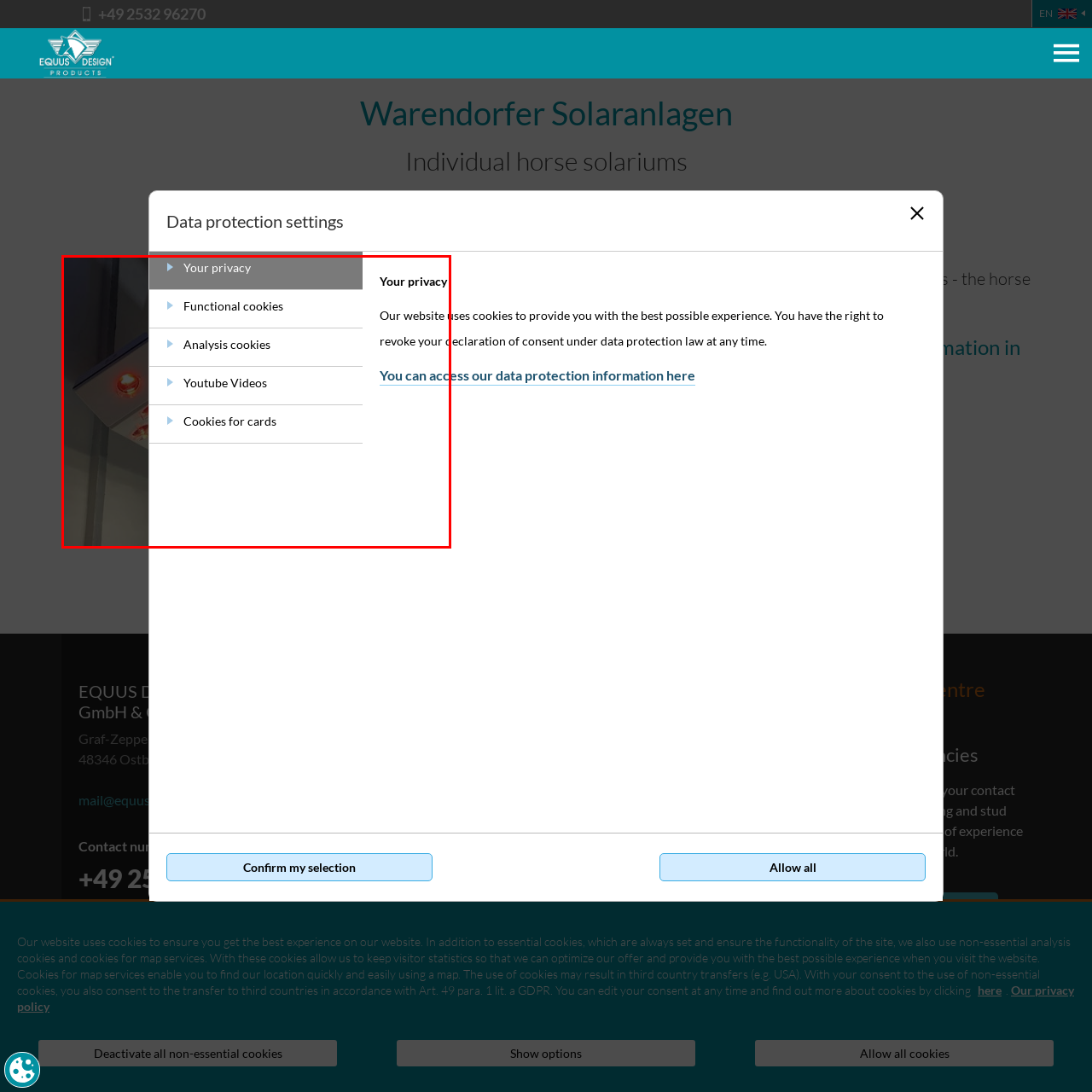What is the purpose of the solarium?
Analyze the image surrounded by the red bounding box and provide a thorough answer.

The caption explains that the solarium is designed to provide warmth to horses, promoting their well-being and comfort. This suggests that the primary purpose of the solarium is to generate warmth for the horses.